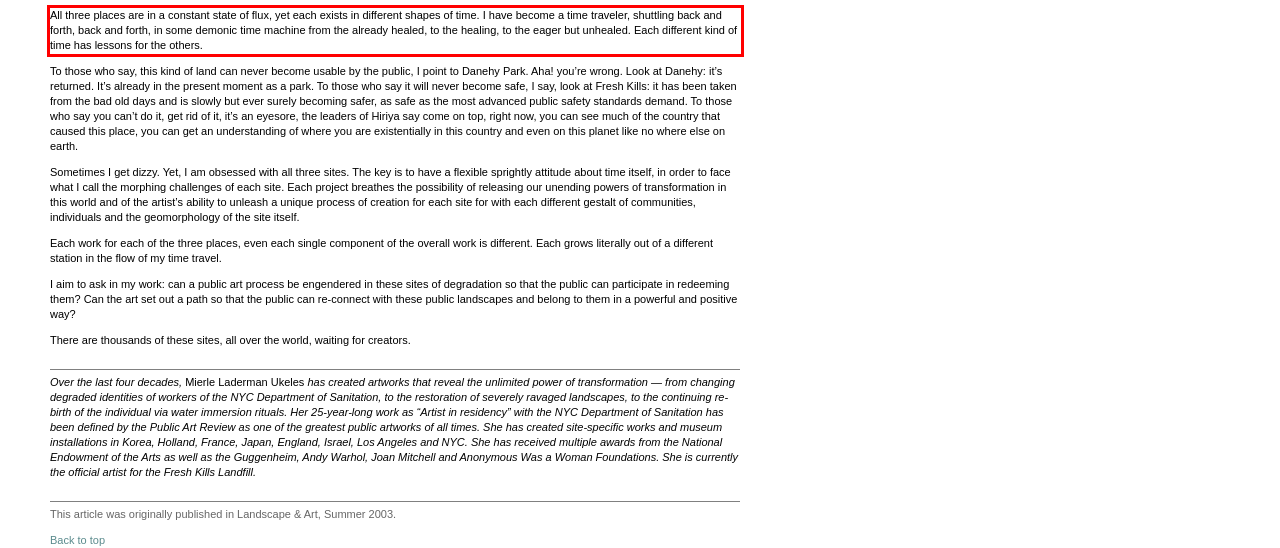Please identify the text within the red rectangular bounding box in the provided webpage screenshot.

All three places are in a constant state of flux, yet each exists in different shapes of time. I have become a time traveler, shuttling back and forth, back and forth, in some demonic time machine from the already healed, to the healing, to the eager but unhealed. Each different kind of time has lessons for the others.